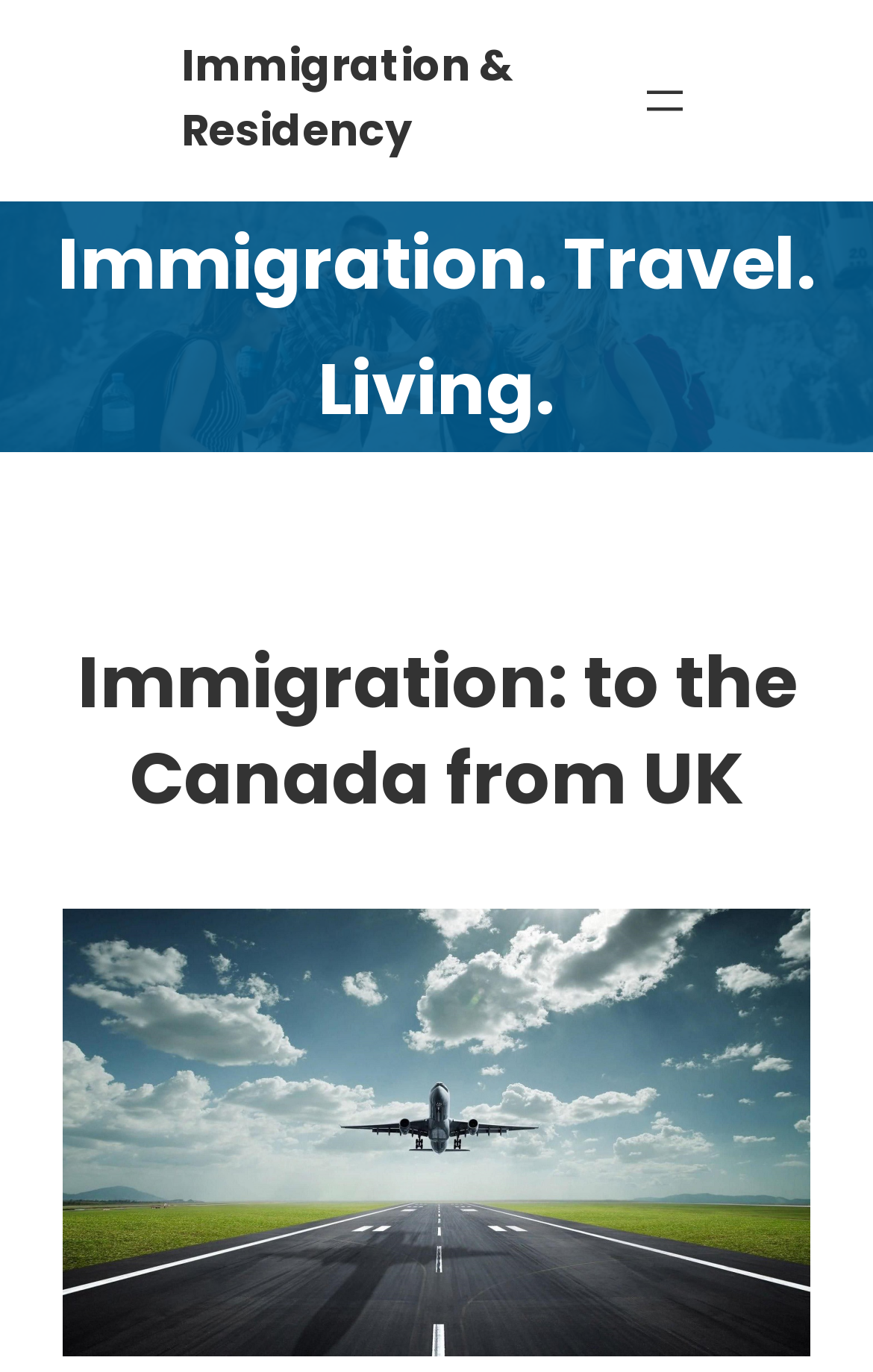Answer the following in one word or a short phrase: 
What is the theme of the image on the webpage?

Travel